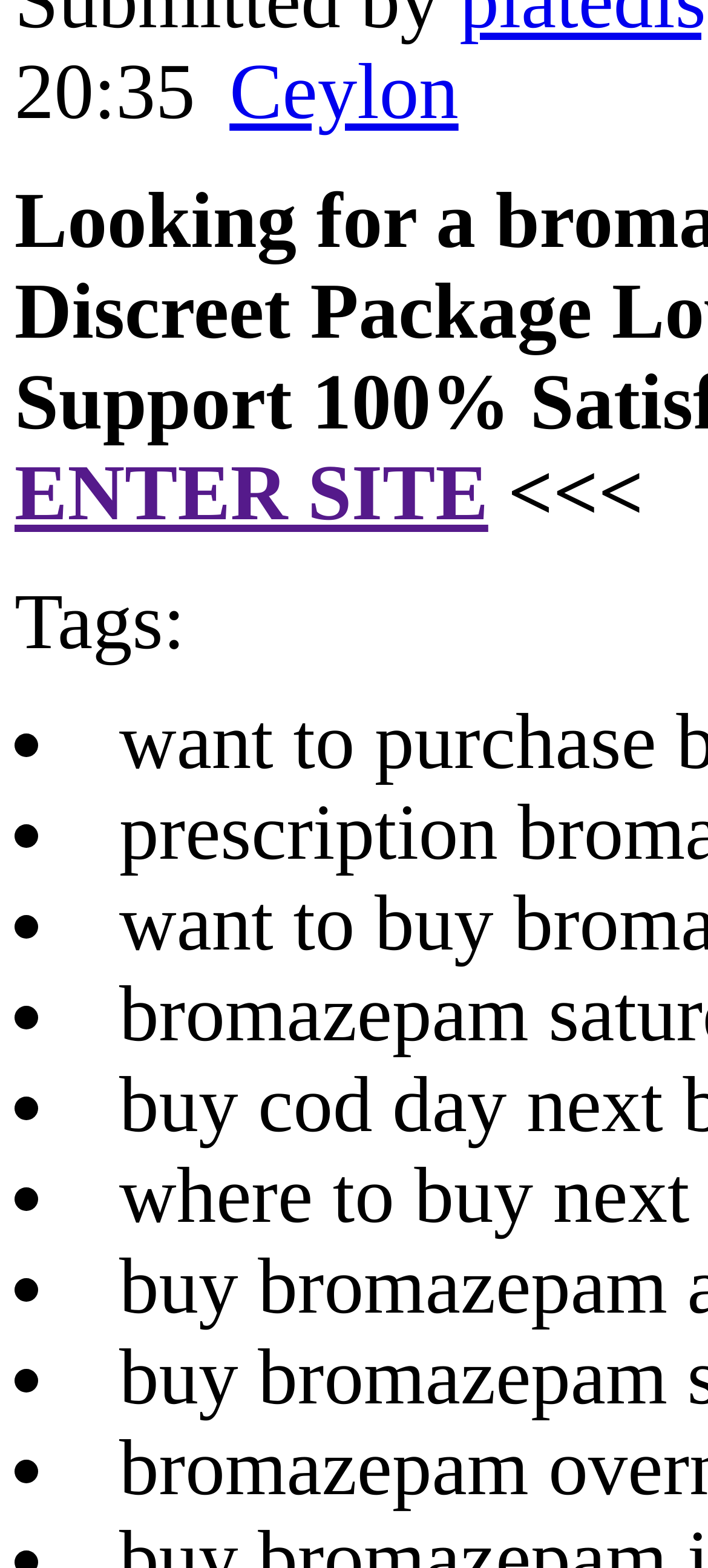Using the description "ENTER SITE", locate and provide the bounding box of the UI element.

[0.021, 0.287, 0.69, 0.343]